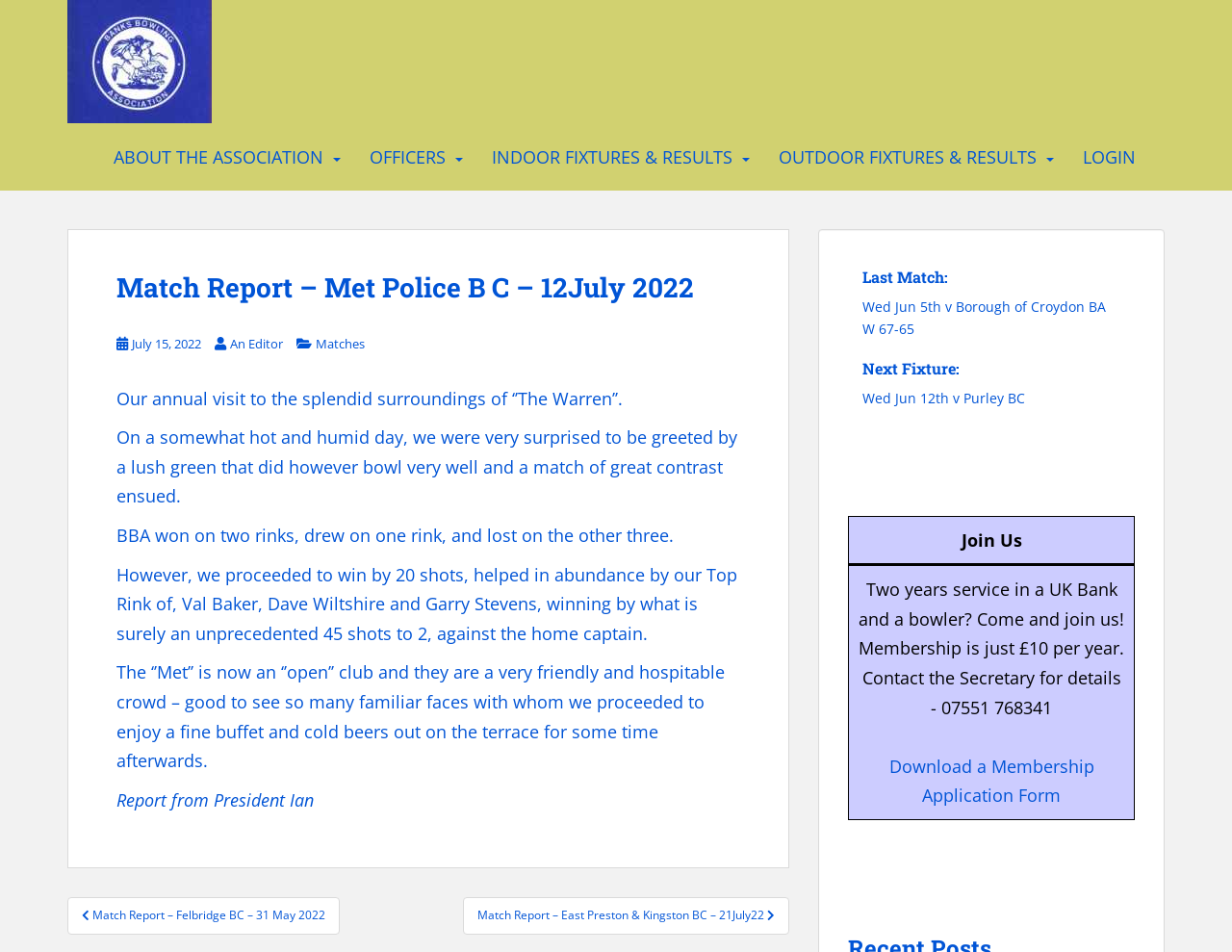Find the bounding box of the web element that fits this description: "Login".

[0.879, 0.145, 0.922, 0.185]